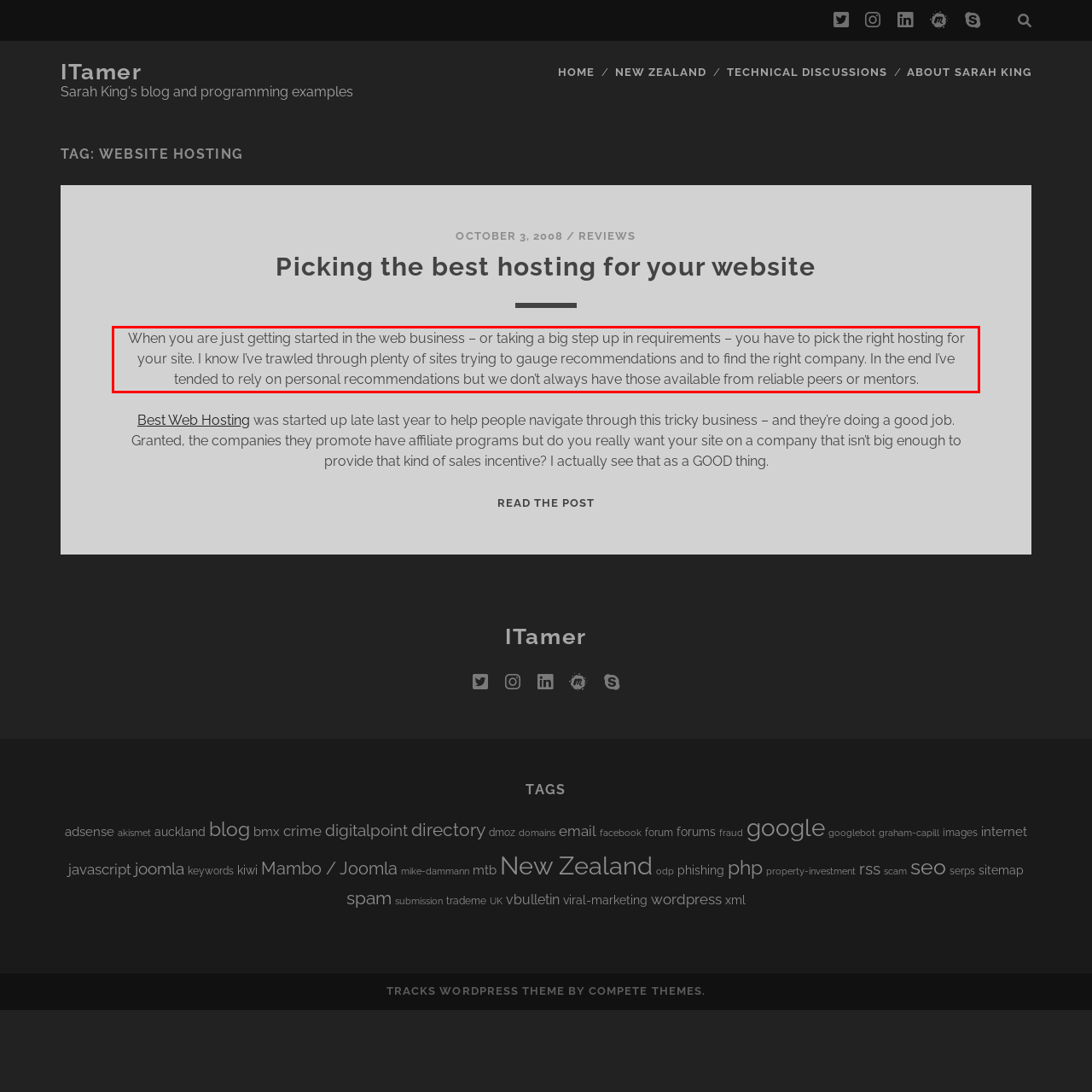Please identify the text within the red rectangular bounding box in the provided webpage screenshot.

When you are just getting started in the web business – or taking a big step up in requirements – you have to pick the right hosting for your site. I know I’ve trawled through plenty of sites trying to gauge recommendations and to find the right company. In the end I’ve tended to rely on personal recommendations but we don’t always have those available from reliable peers or mentors.